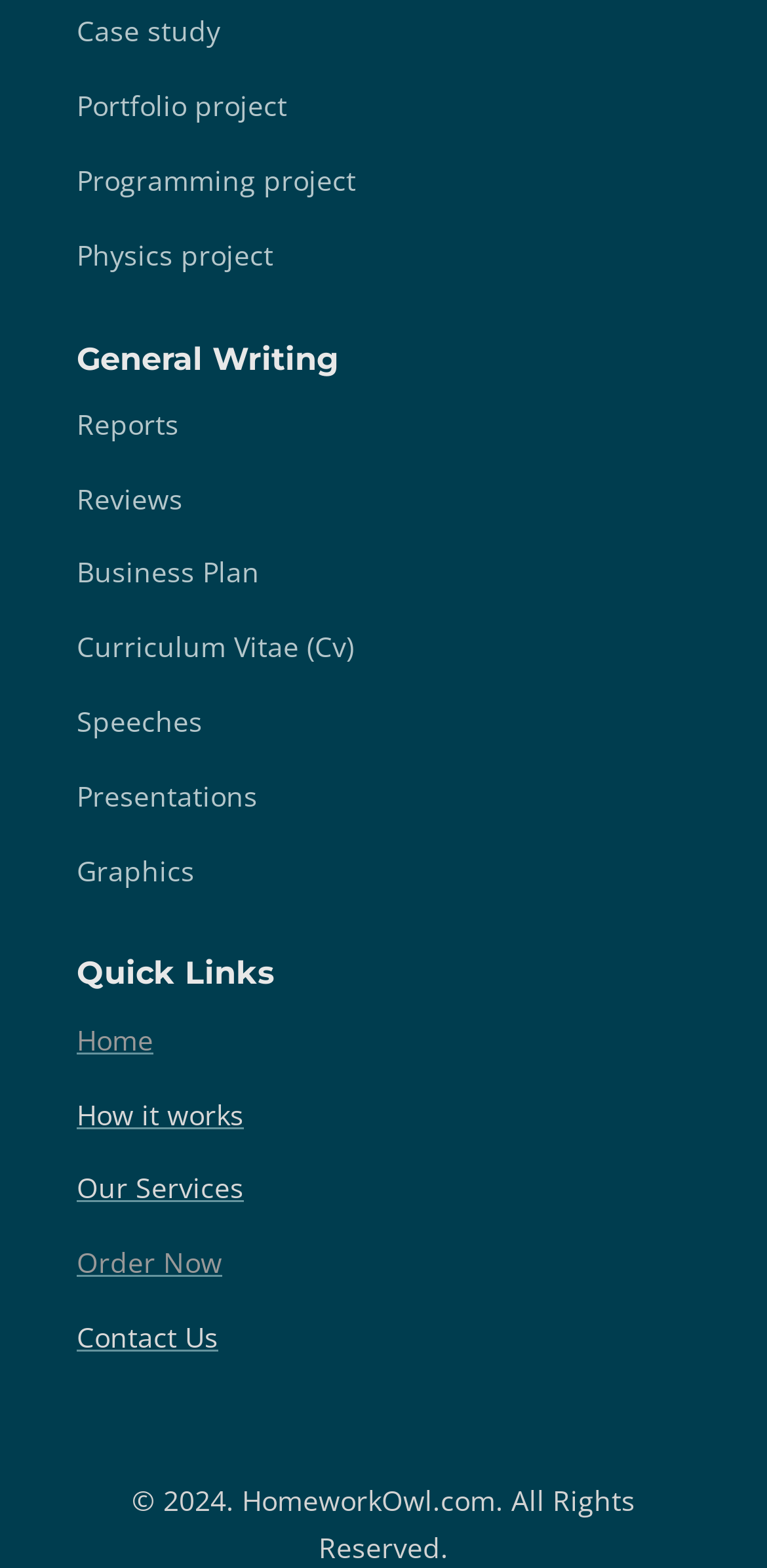What type of projects are listed?
Look at the image and answer with only one word or phrase.

Case study, Portfolio, etc.